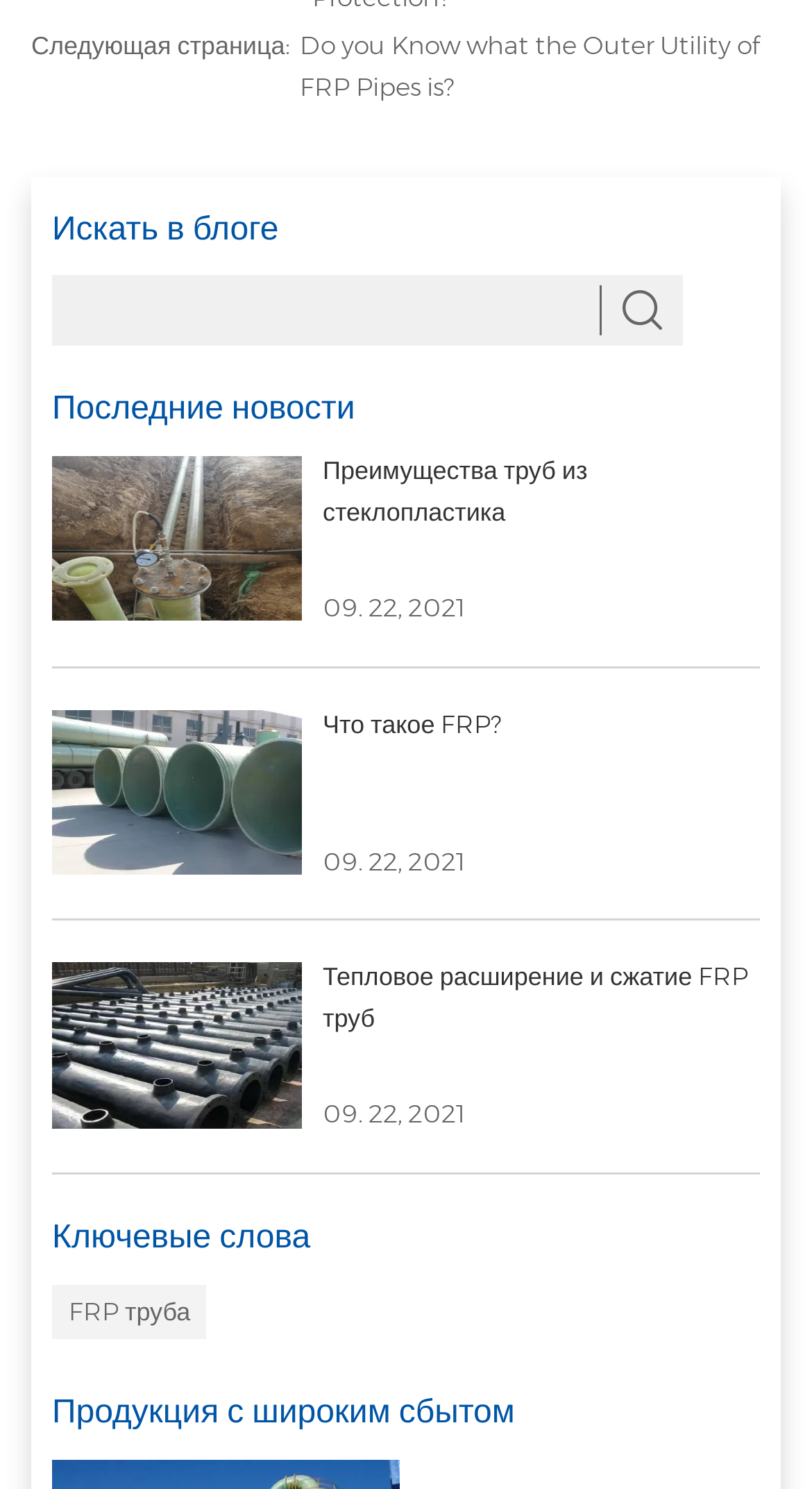What is the purpose of the textbox?
Using the visual information, respond with a single word or phrase.

Search